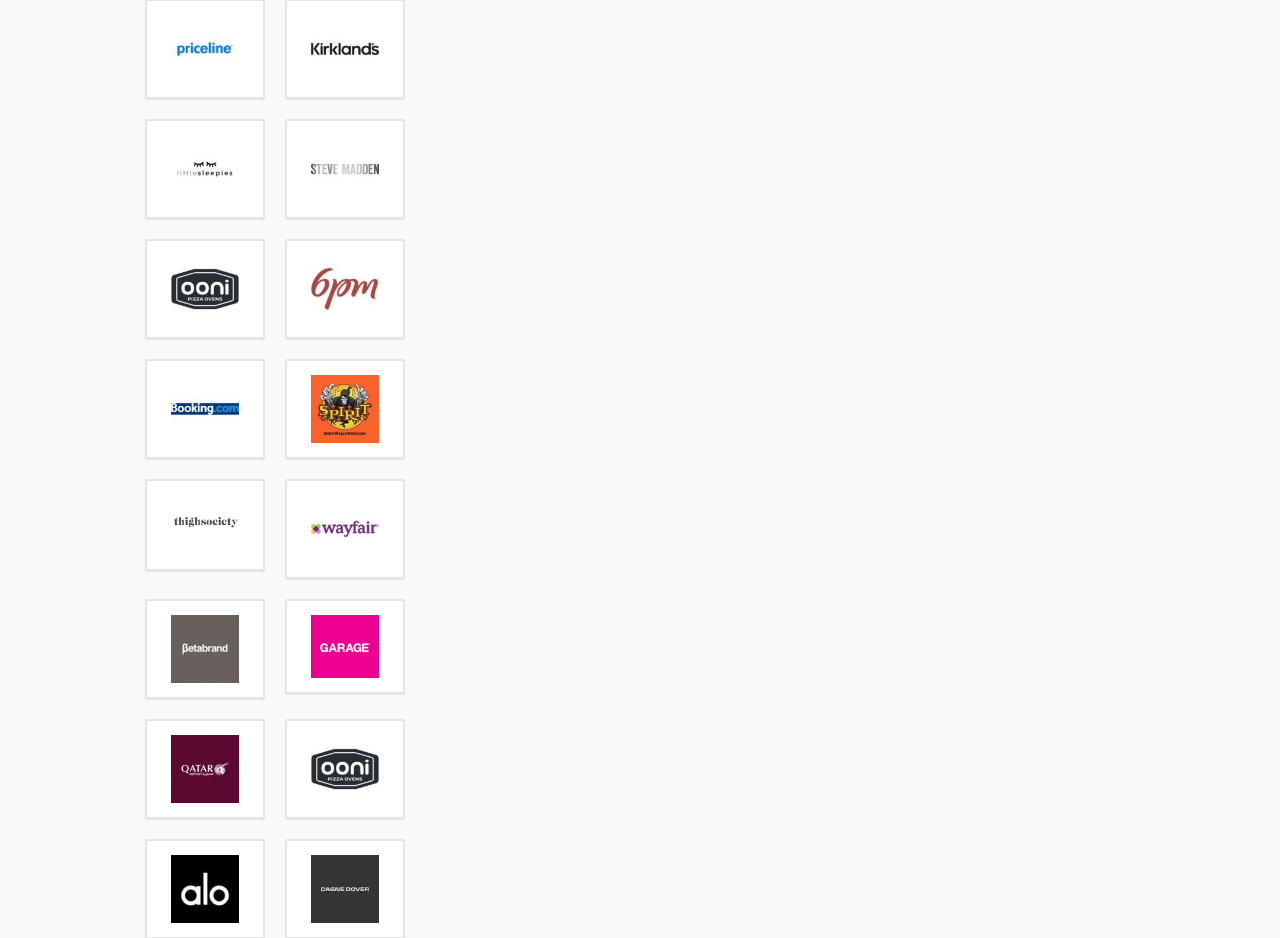What is the discount code for Little Sleepies?
Please provide a single word or phrase as your answer based on the screenshot.

20 off code